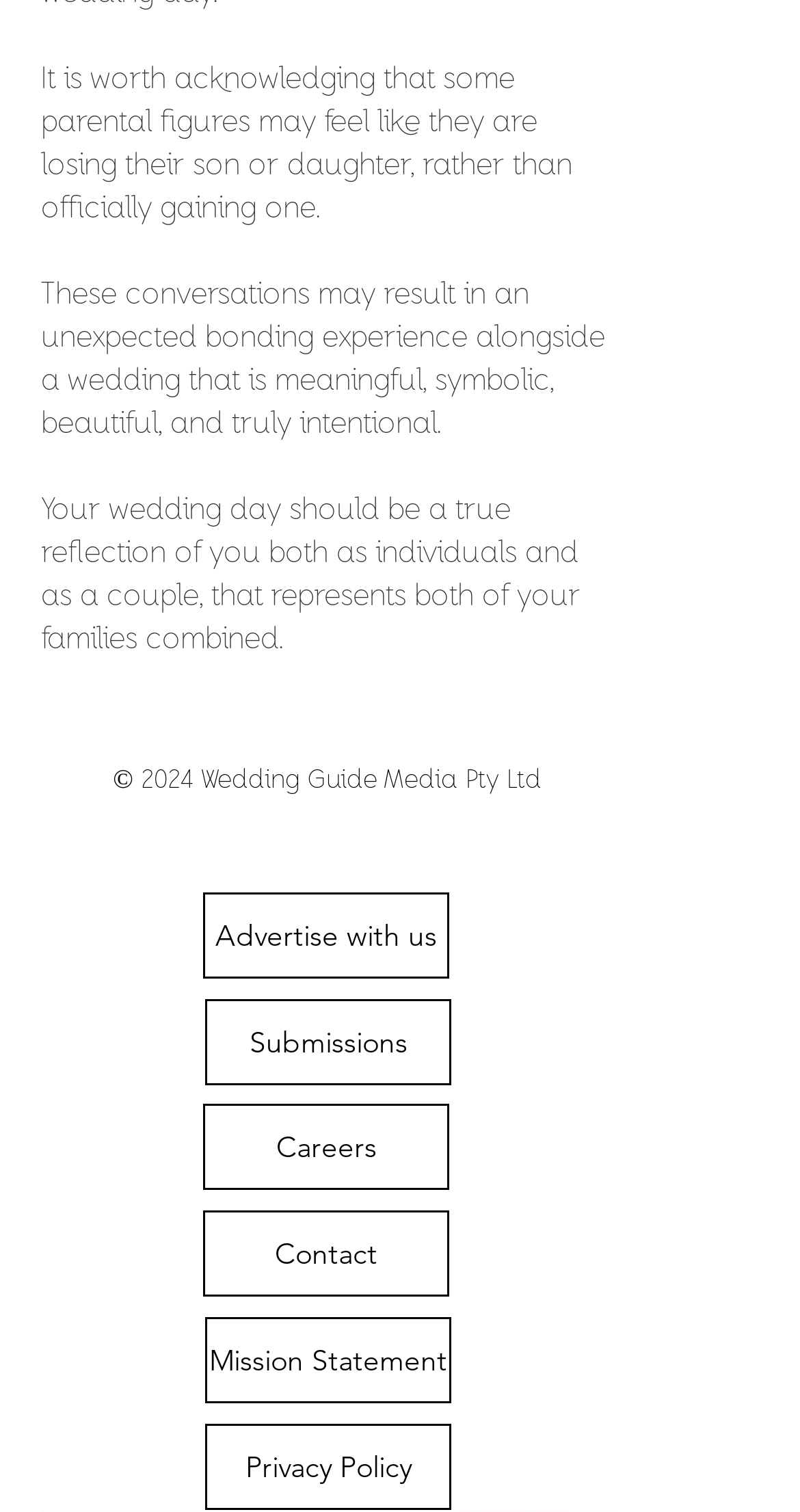Given the element description Mission Statement, specify the bounding box coordinates of the corresponding UI element in the format (top-left x, top-left y, bottom-right x, bottom-right y). All values must be between 0 and 1.

[0.256, 0.871, 0.564, 0.928]